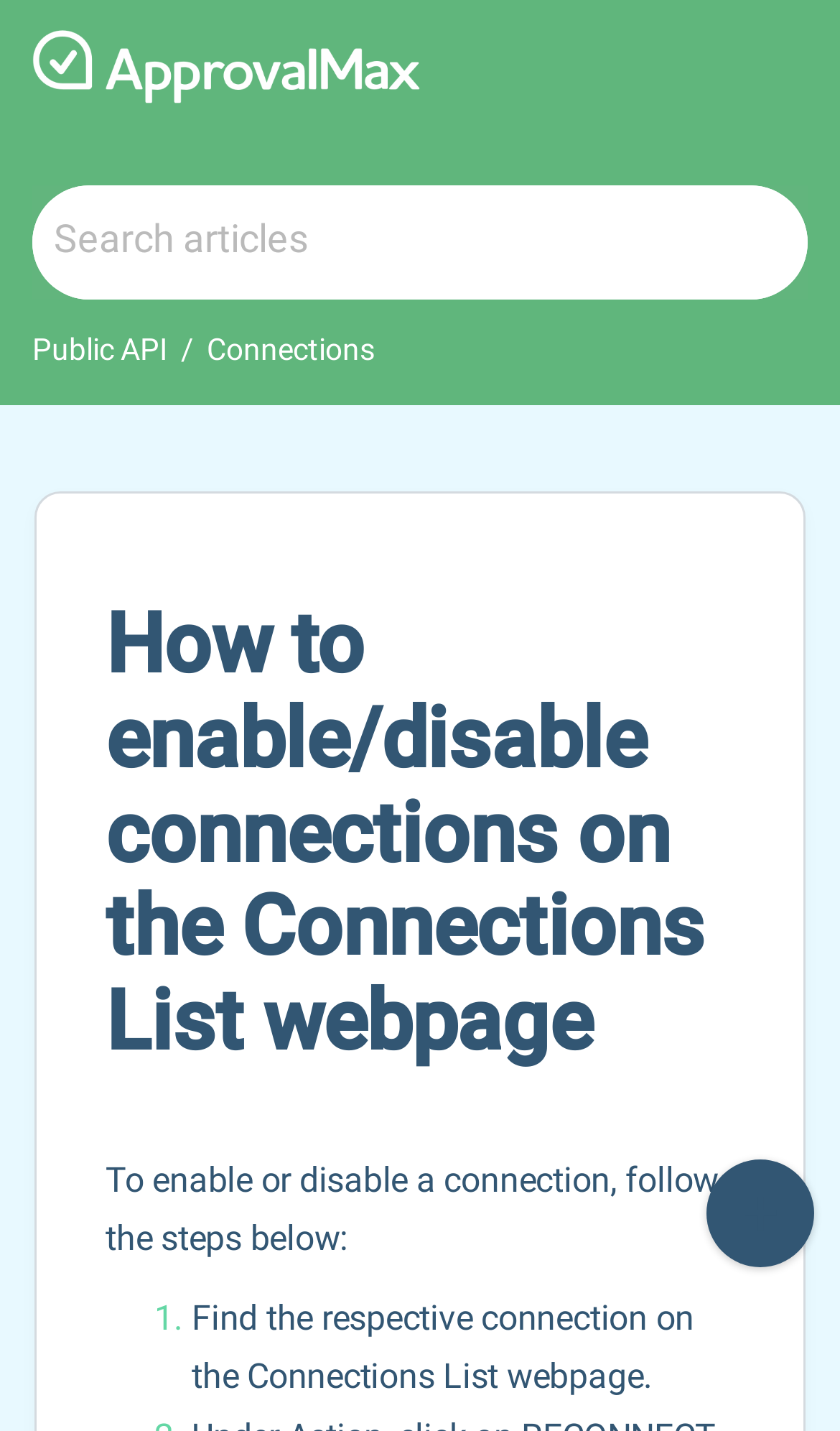Give a detailed explanation of the elements present on the webpage.

The webpage is a tutorial on how to enable or disable connections on the Connections List webpage. At the top left corner, there are three "Skip to" links: "Skip to Content", "Skip to Menu", and "Skip to Footer", which are aligned horizontally. Below these links, there is an empty link with no text. 

To the right of the empty link, there is a search box labeled "Search articles" where users can input their queries. Above the search box, there is a breadcrumb navigation menu with two links: "Public API" and "Connections". 

The main content of the webpage starts with a heading that repeats the title "How to enable/disable connections on the Connections List webpage". Below the heading, there is a step-by-step guide, with the first step marked as "1.". The guide likely continues with further instructions on how to enable or disable connections.